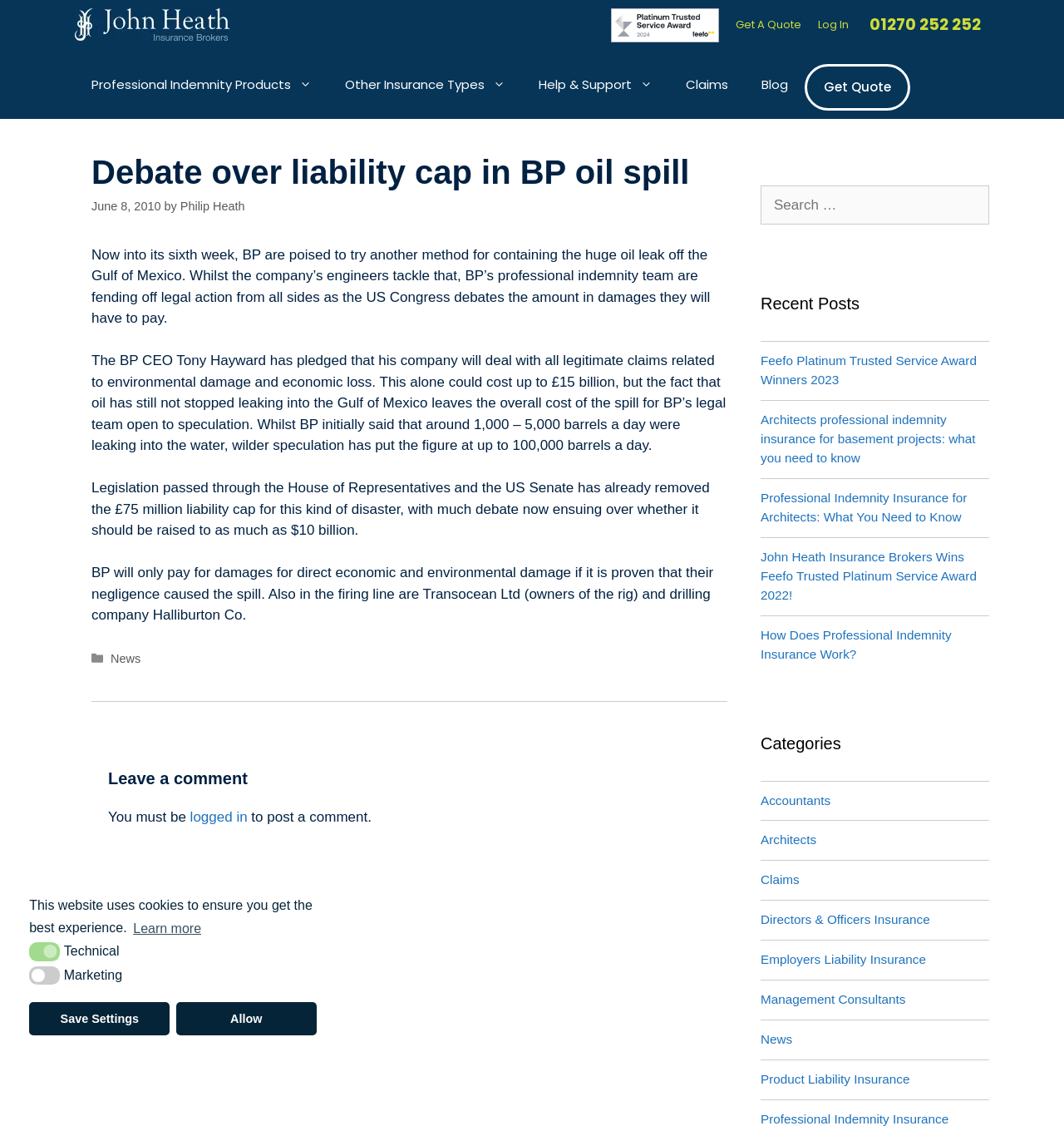Describe every aspect of the webpage comprehensively.

This webpage is about a debate over liability cap in the BP oil spill, written by John Heath. At the top, there is a banner with a site logo and several links, including "Get A Quote", "Log In", and a phone number. Below the banner, there is a navigation menu with links to "Professional Indemnity Products", "Other Insurance Types", "Help & Support", "Claims", "Blog", and "Get Quote".

The main content of the webpage is an article about the BP oil spill, with a heading that reads "Debate over liability cap in BP oil spill". The article is divided into several paragraphs, discussing the ongoing efforts to contain the oil leak, the potential costs of the spill, and the debate over the liability cap. There are also links to related articles and a section for leaving a comment.

To the right of the main content, there are two complementary sections. The top section has a search box and a heading that reads "Search for:". The bottom section has a heading that reads "Recent Posts" and lists several links to recent articles, including "Feefo Platinum Trusted Service Award Winners 2023" and "How Does Professional Indemnity Insurance Work?". Below the list of recent posts, there is a section with links to different categories, including "Accountants", "Architects", and "News".

At the very bottom of the webpage, there is a dialog box about cookies, with a message that reads "This website uses cookies to ensure you get the best experience." There are buttons to learn more about cookies, save settings, and allow cookies.